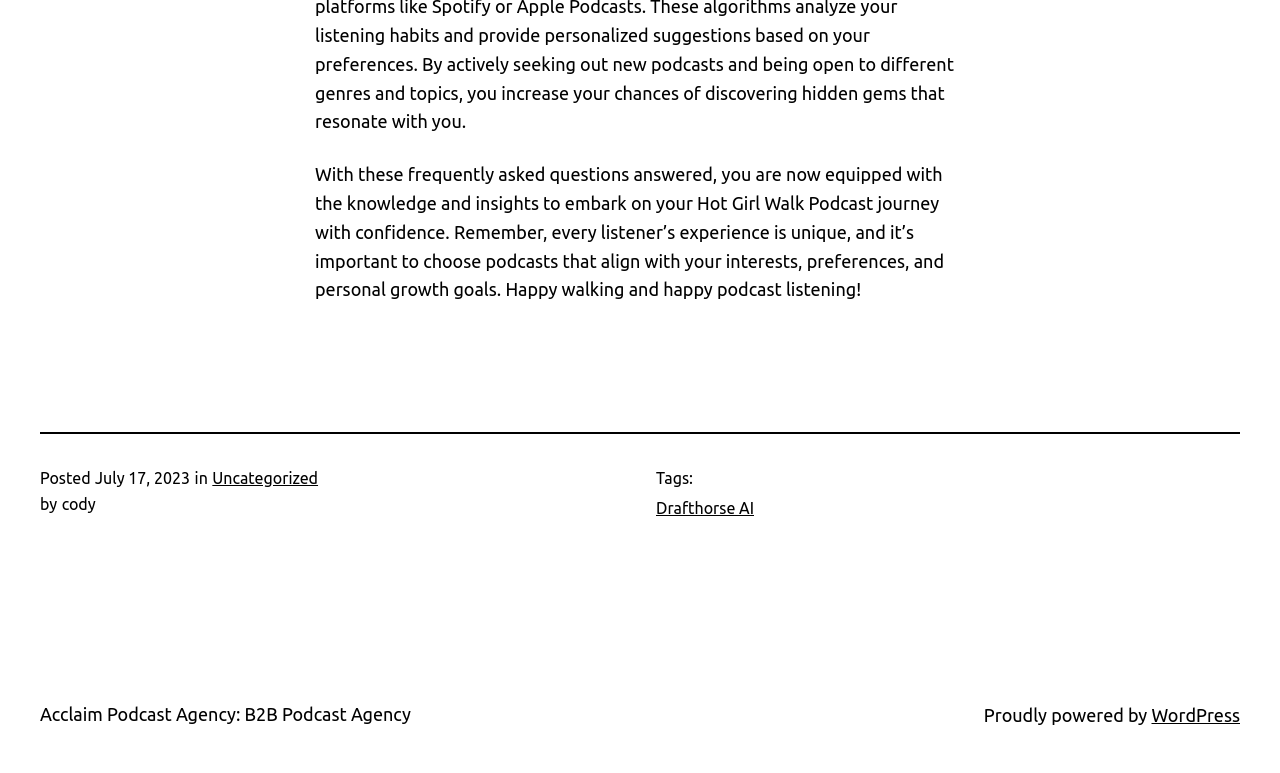Who is the author of the post?
Answer the question with a thorough and detailed explanation.

I found the author of the post by looking at the text 'by' followed by a static text element with the name 'cody'.